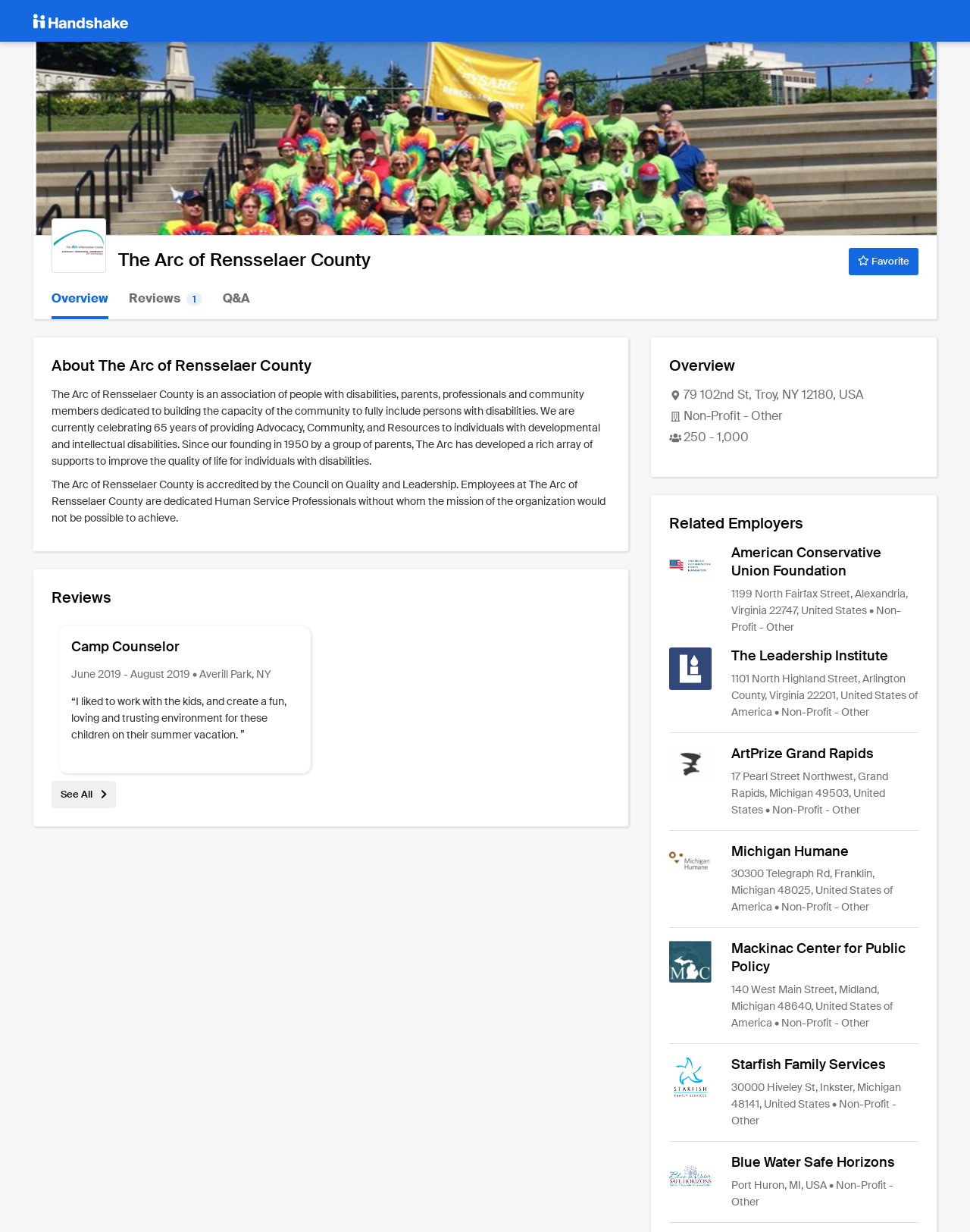Identify the bounding box coordinates for the element you need to click to achieve the following task: "Learn more about American Conservative Union Foundation". Provide the bounding box coordinates as four float numbers between 0 and 1, in the form [left, top, right, bottom].

[0.69, 0.442, 0.947, 0.515]